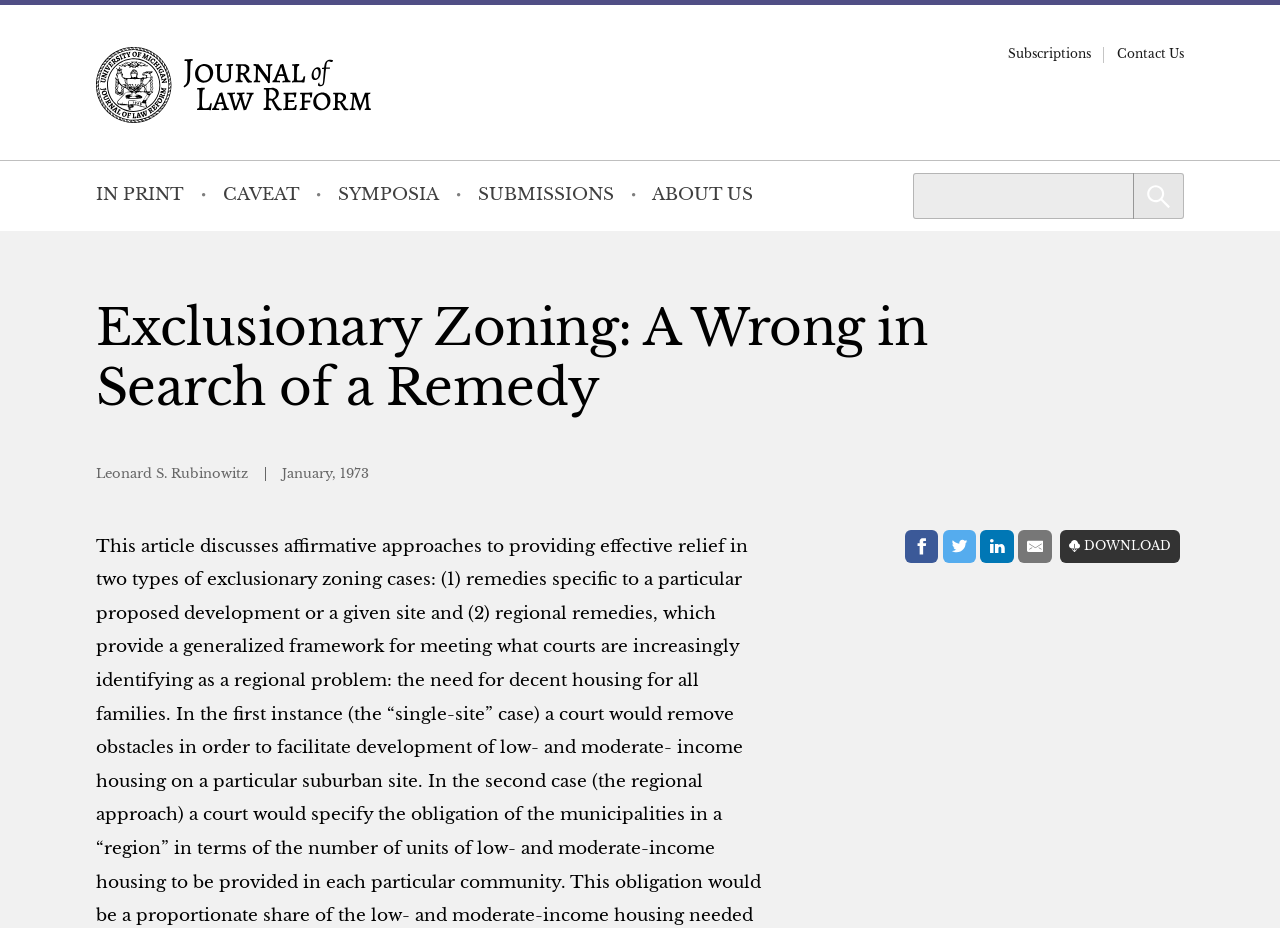Determine the bounding box coordinates of the target area to click to execute the following instruction: "Read the article in print."

[0.075, 0.183, 0.144, 0.239]